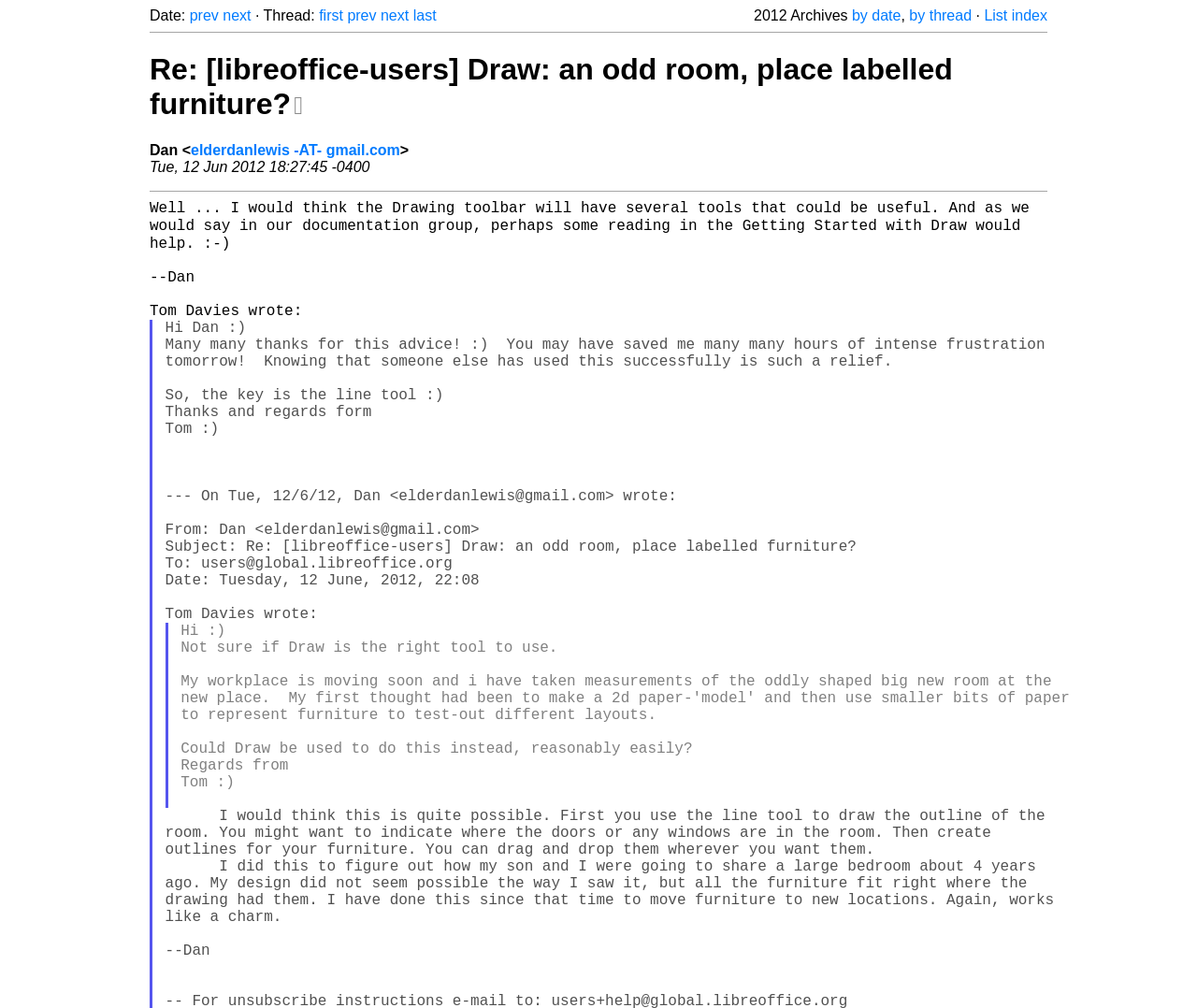Elaborate on the webpage's design and content in a detailed caption.

This webpage appears to be an archived mailing list thread from The Document Foundation. At the top, there is a navigation section with links to "prev", "next", "first", and "last" pages, as well as a "Thread" label. Below this, there is a "Date" label followed by a series of links to navigate through the archives by date or thread.

The main content of the page is a conversation between two individuals, Dan and Tom Davies. Dan's message is displayed prominently, with a heading that includes the subject of the email, "Re: [libreoffice-users] Draw: an odd room, place labelled furniture?". Below this, there is a separator line, followed by Dan's email address and the date and time the email was sent.

The body of Dan's message is a short paragraph of text, followed by a separator line. Then, there is a response from Tom Davies, which is indented and formatted as a blockquote. Tom's message is a longer paragraph of text, thanking Dan for his advice and expressing relief.

Throughout the page, there are several static text elements, including labels and separators, which help to organize the content and provide visual cues. There are no images on the page. Overall, the layout is functional and easy to follow, with a clear hierarchy of information.